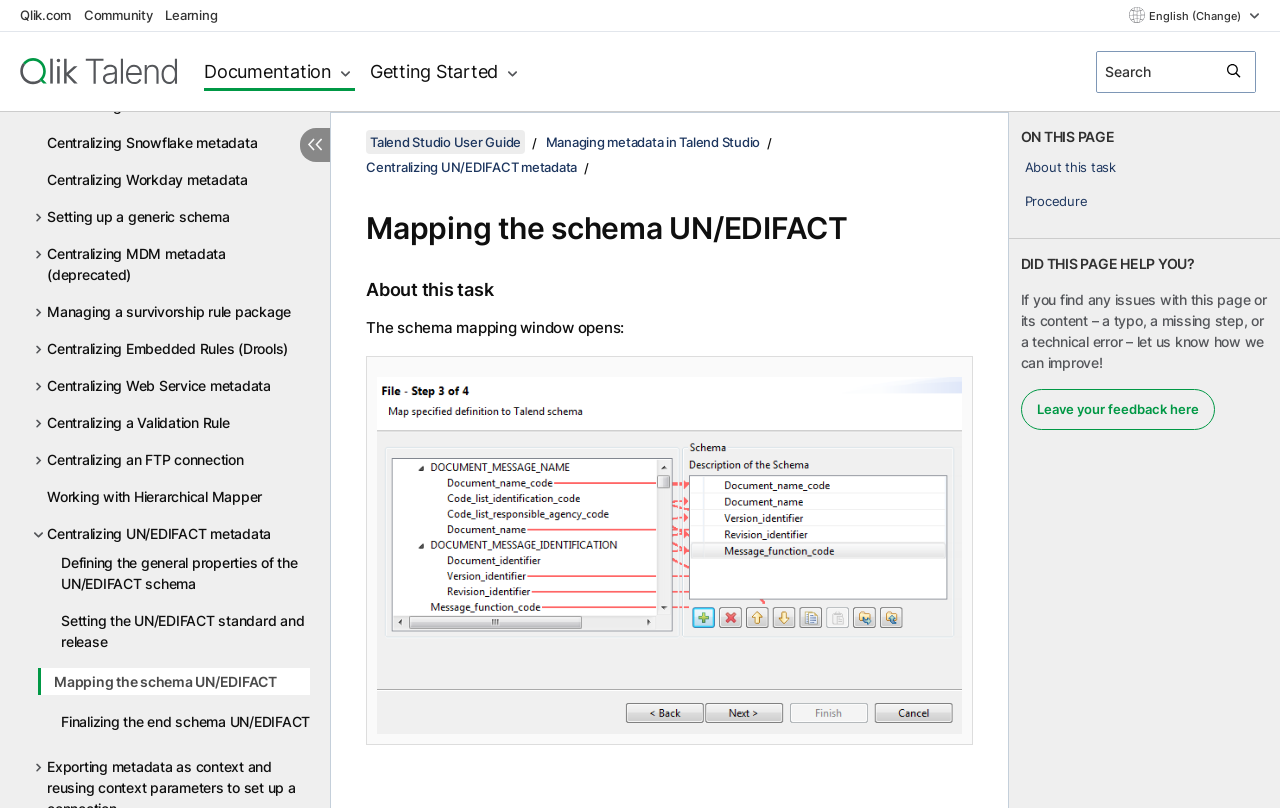Use a single word or phrase to answer the following:
What is the current language selected?

English